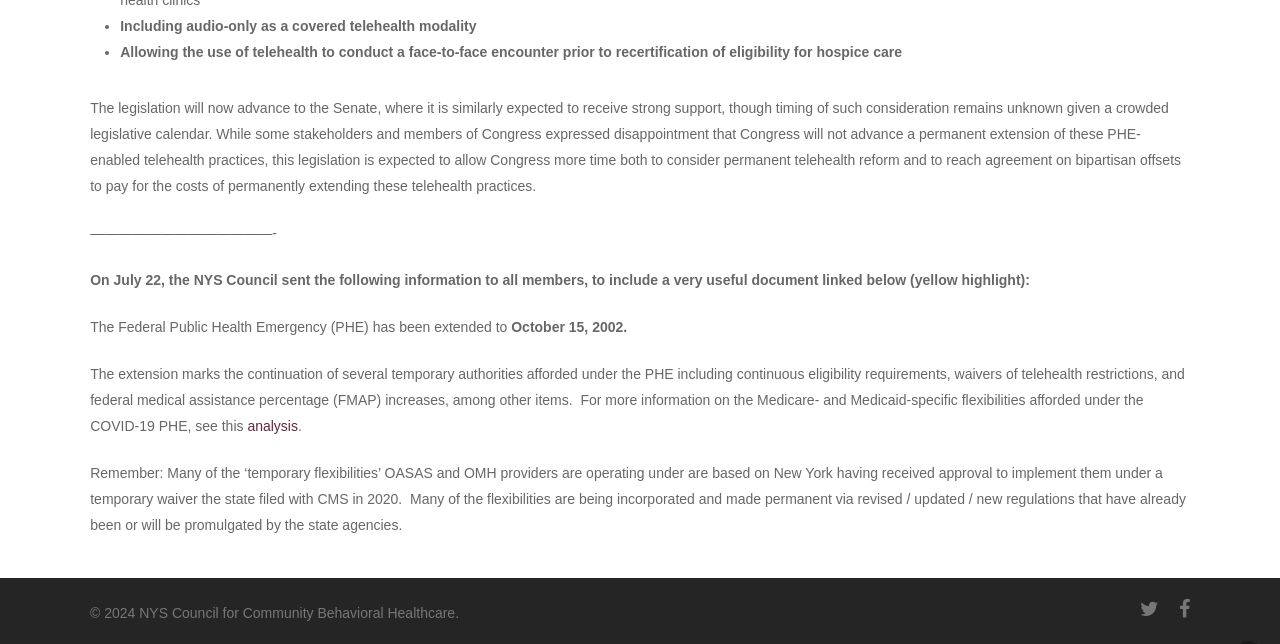Using the provided element description: "1", identify the bounding box coordinates. The coordinates should be four floats between 0 and 1 in the order [left, top, right, bottom].

None